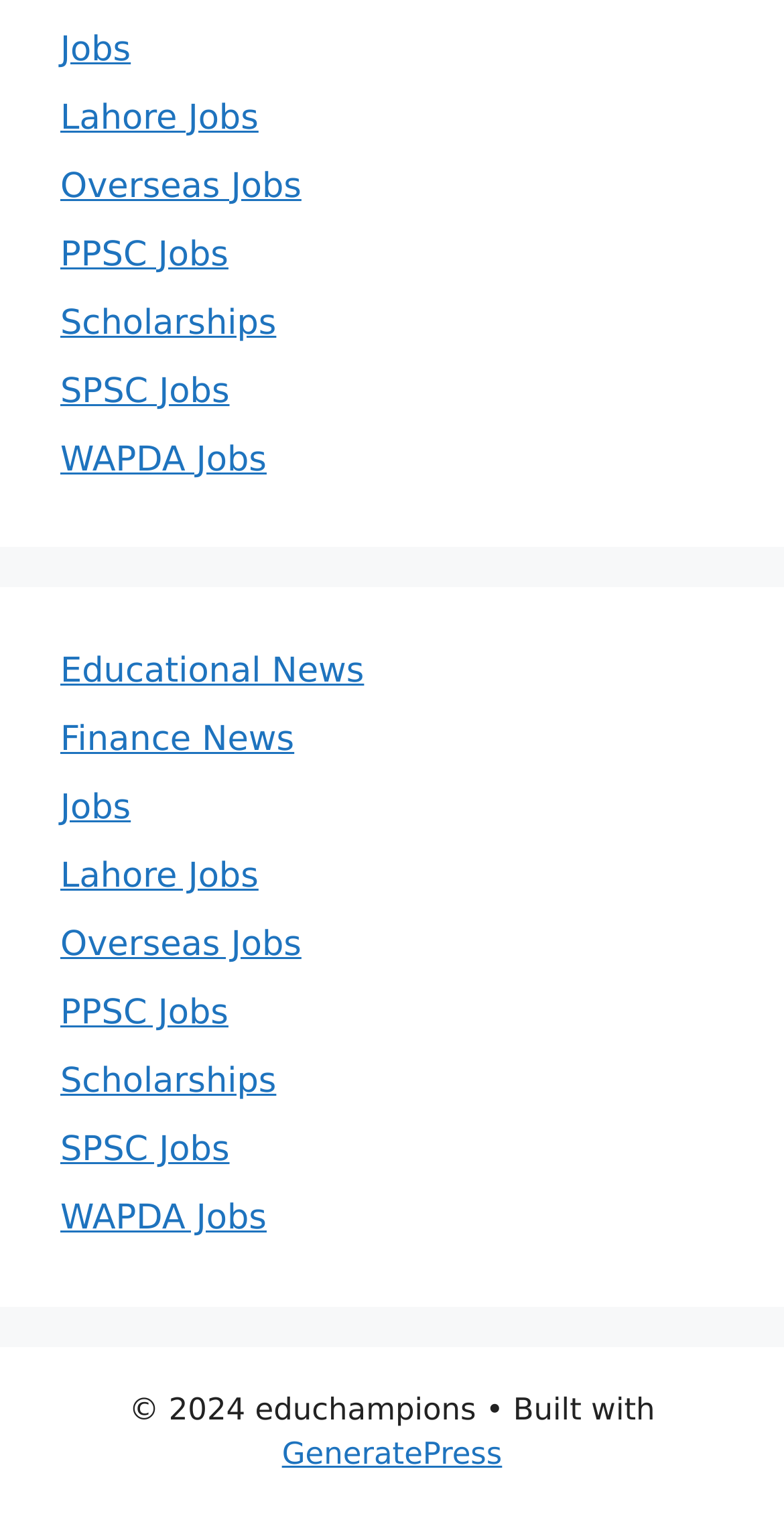From the webpage screenshot, predict the bounding box coordinates (top-left x, top-left y, bottom-right x, bottom-right y) for the UI element described here: 1 Like

None